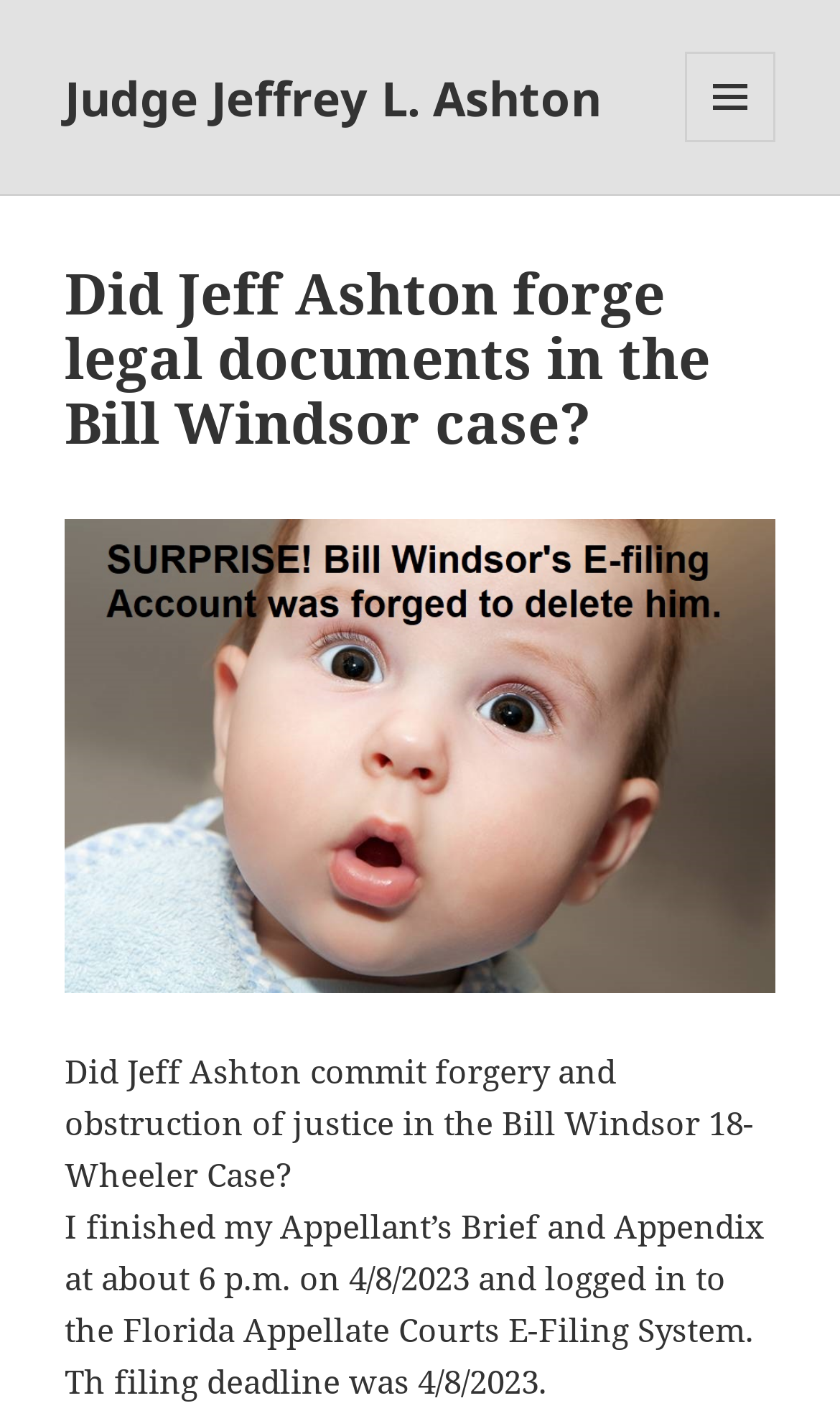Locate the UI element described by Menu and widgets and provide its bounding box coordinates. Use the format (top-left x, top-left y, bottom-right x, bottom-right y) with all values as floating point numbers between 0 and 1.

[0.815, 0.036, 0.923, 0.1]